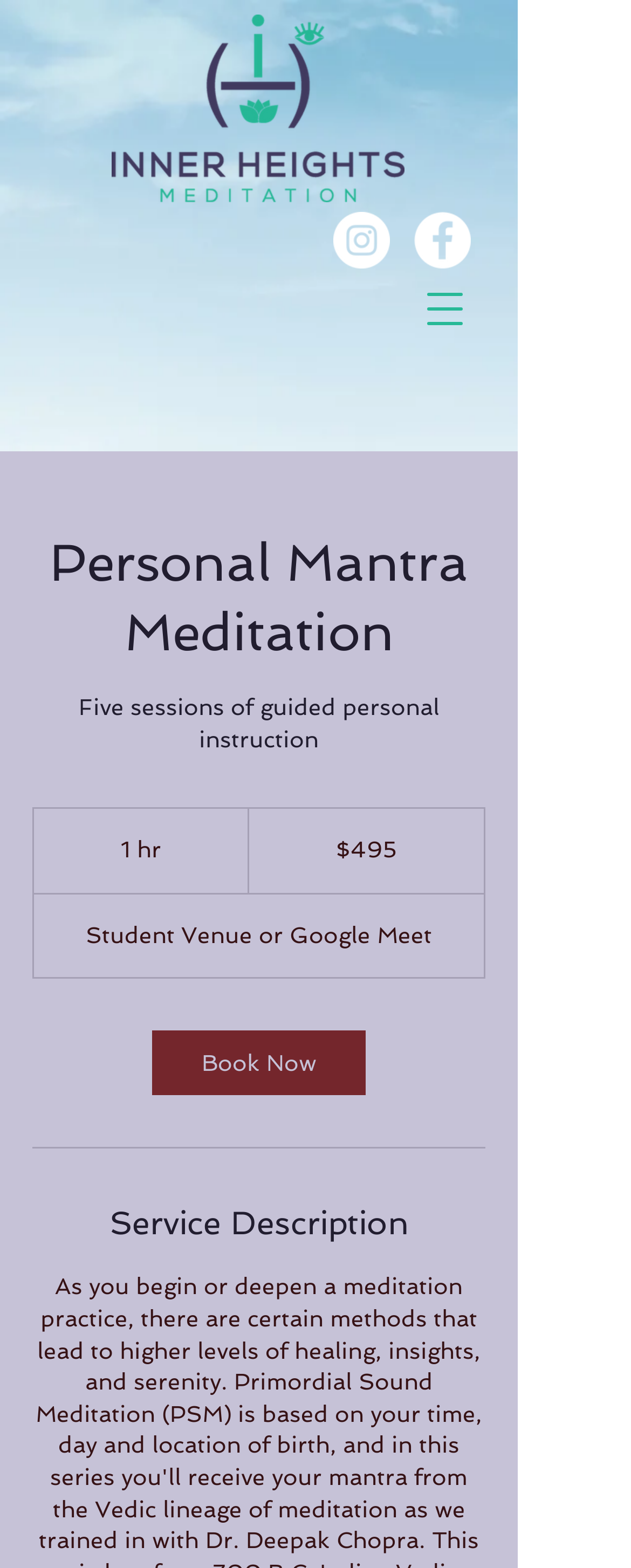Respond to the following question using a concise word or phrase: 
Where can the meditation sessions be held?

Student Venue or Google Meet